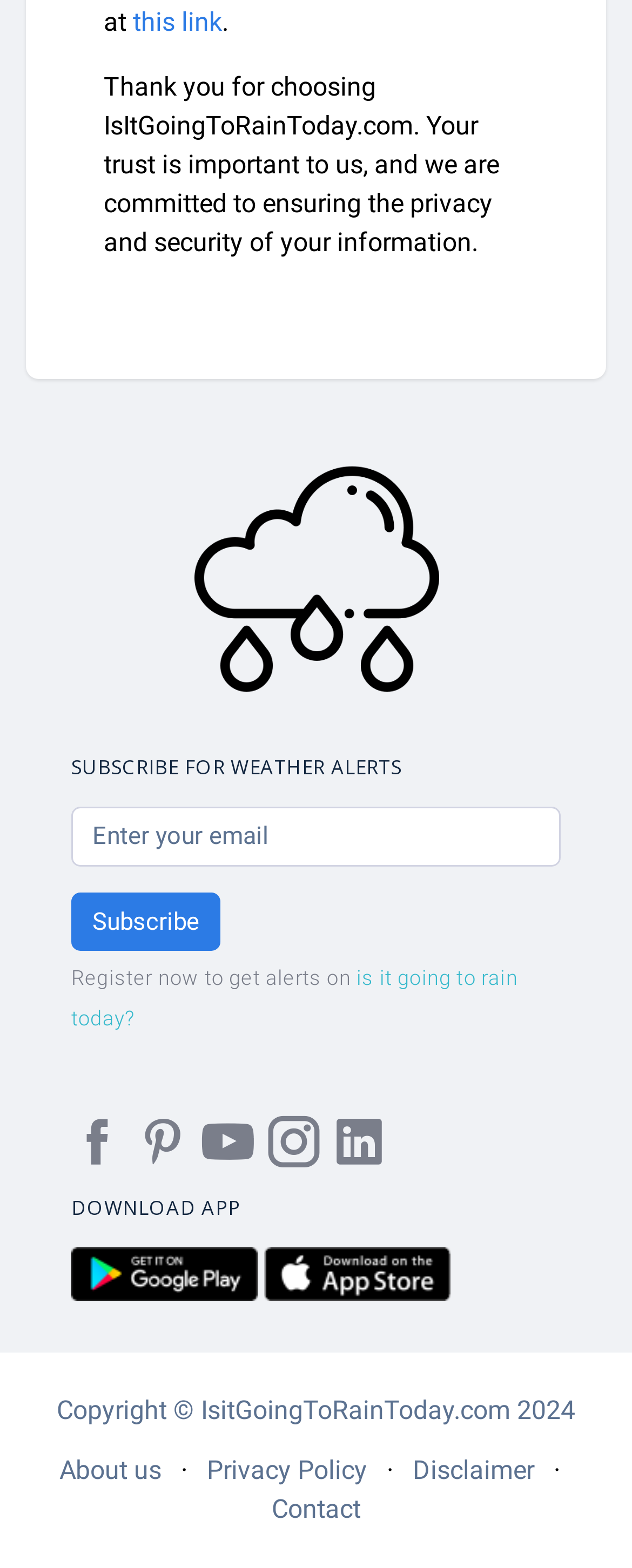Based on what you see in the screenshot, provide a thorough answer to this question: How many social media links are present?

There are five social media links present on the webpage, namely Facebook, Pinterest, YouTube, Instagram, and LinkedIn, which are located at the bottom of the webpage.